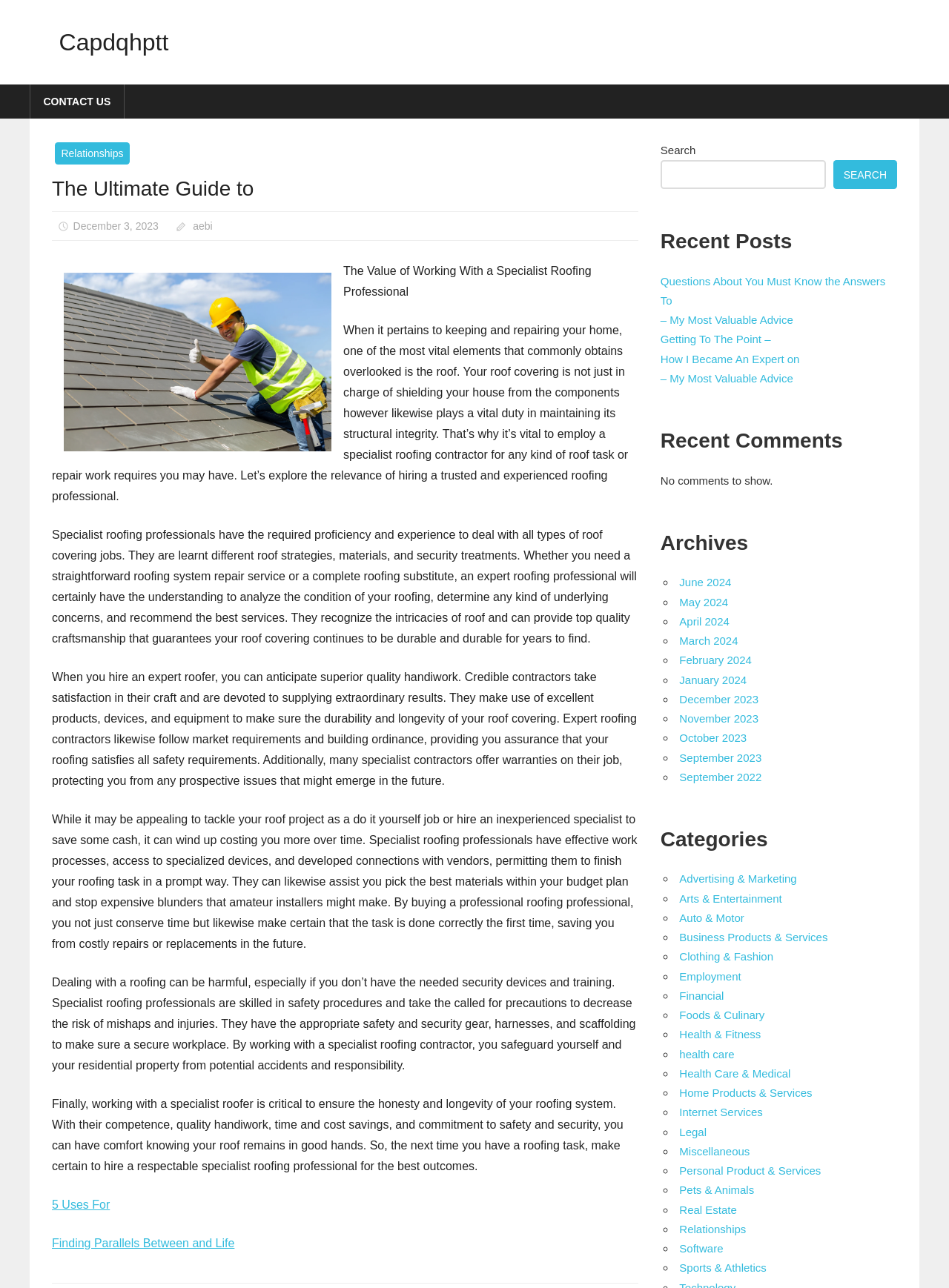Locate the bounding box coordinates of the element you need to click to accomplish the task described by this instruction: "Search for something".

[0.696, 0.124, 0.87, 0.147]